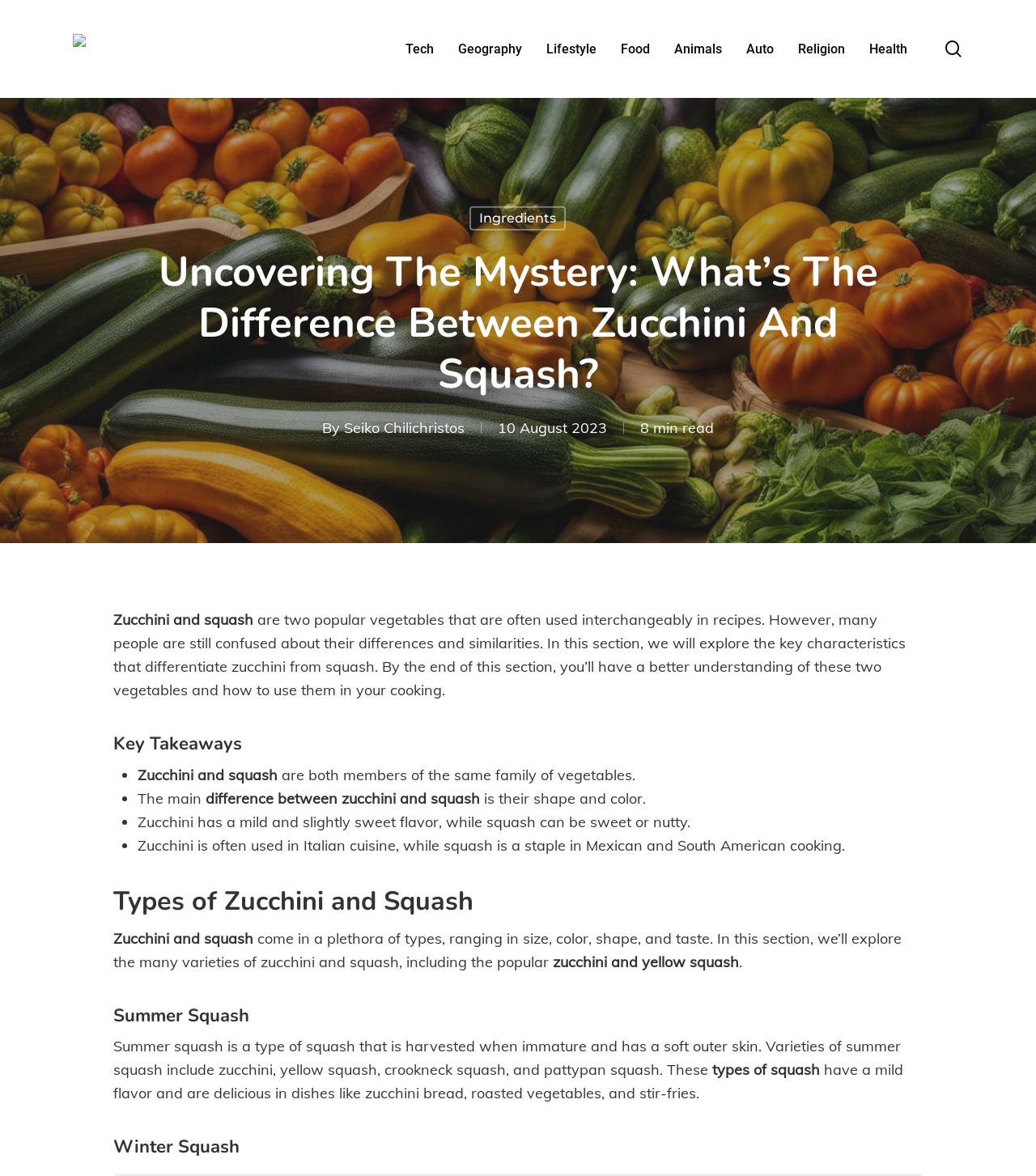Find the bounding box coordinates of the element to click in order to complete the given instruction: "Read the article by Seiko Chilichristos."

[0.332, 0.355, 0.448, 0.371]